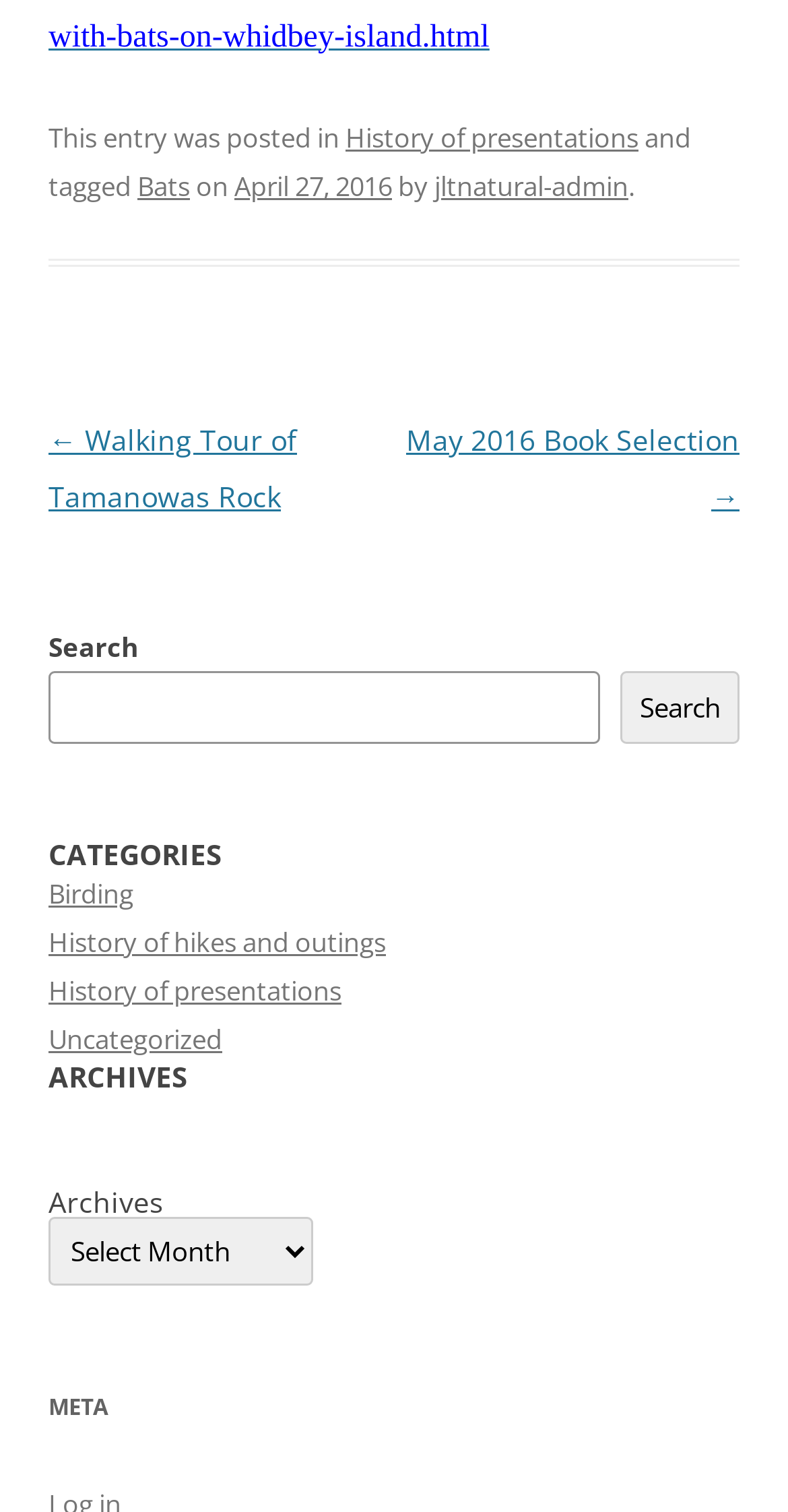Provide the bounding box coordinates of the UI element that matches the description: "health".

None